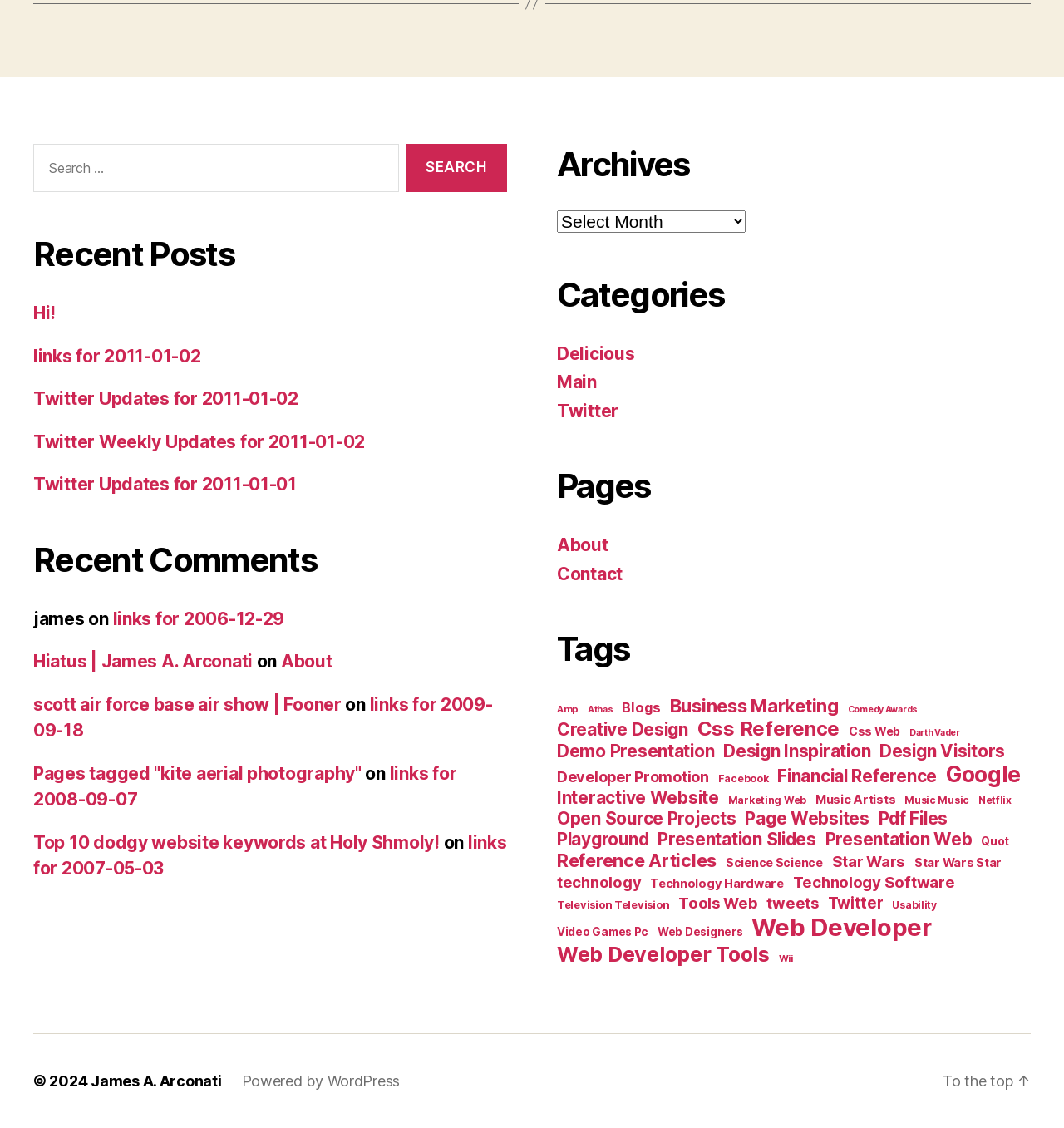Please identify the bounding box coordinates of the clickable area that will allow you to execute the instruction: "Select archives".

[0.523, 0.186, 0.701, 0.206]